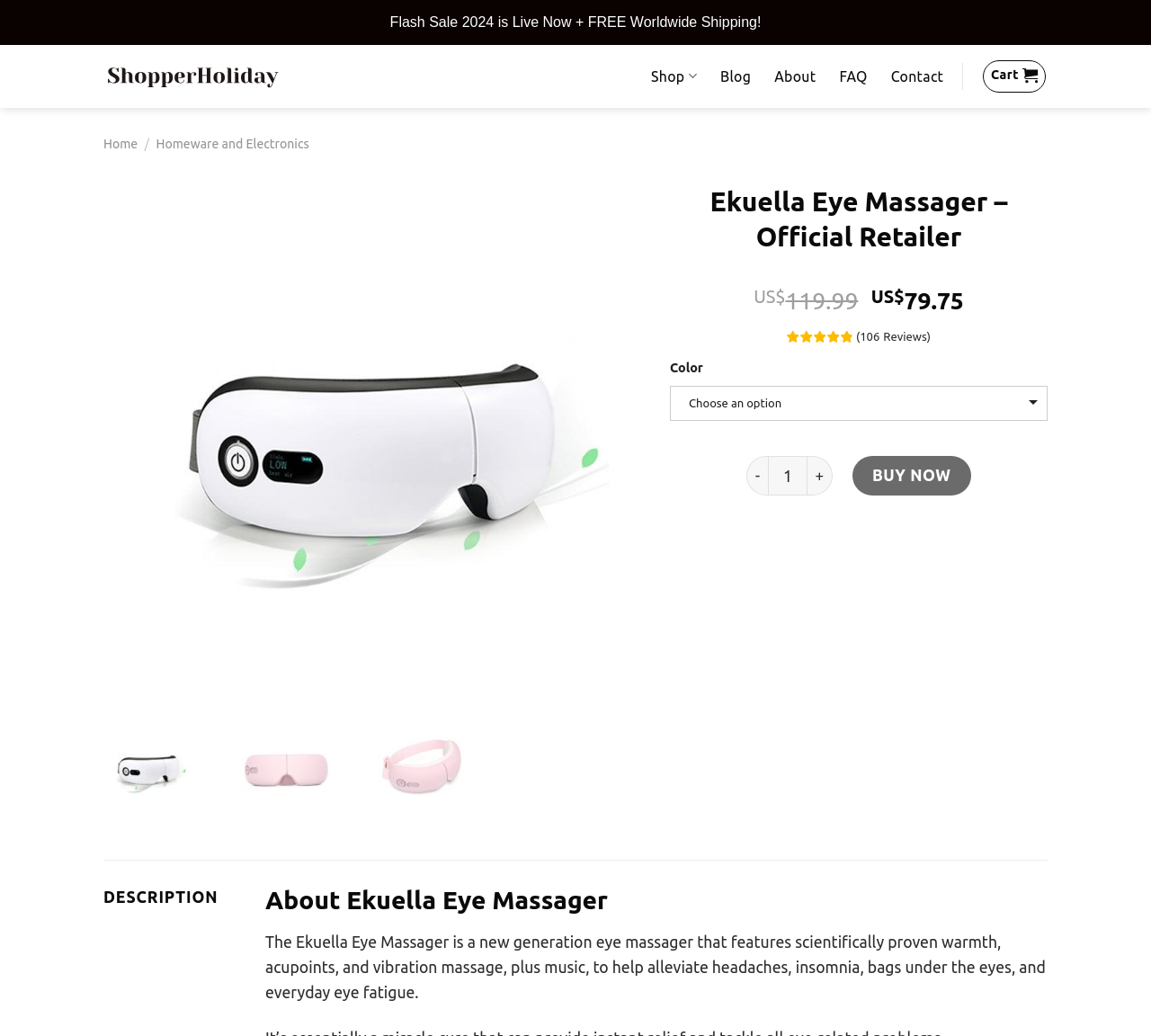How many reviews does the Ekuella Eye Massager have?
Answer the question with a single word or phrase by looking at the picture.

106